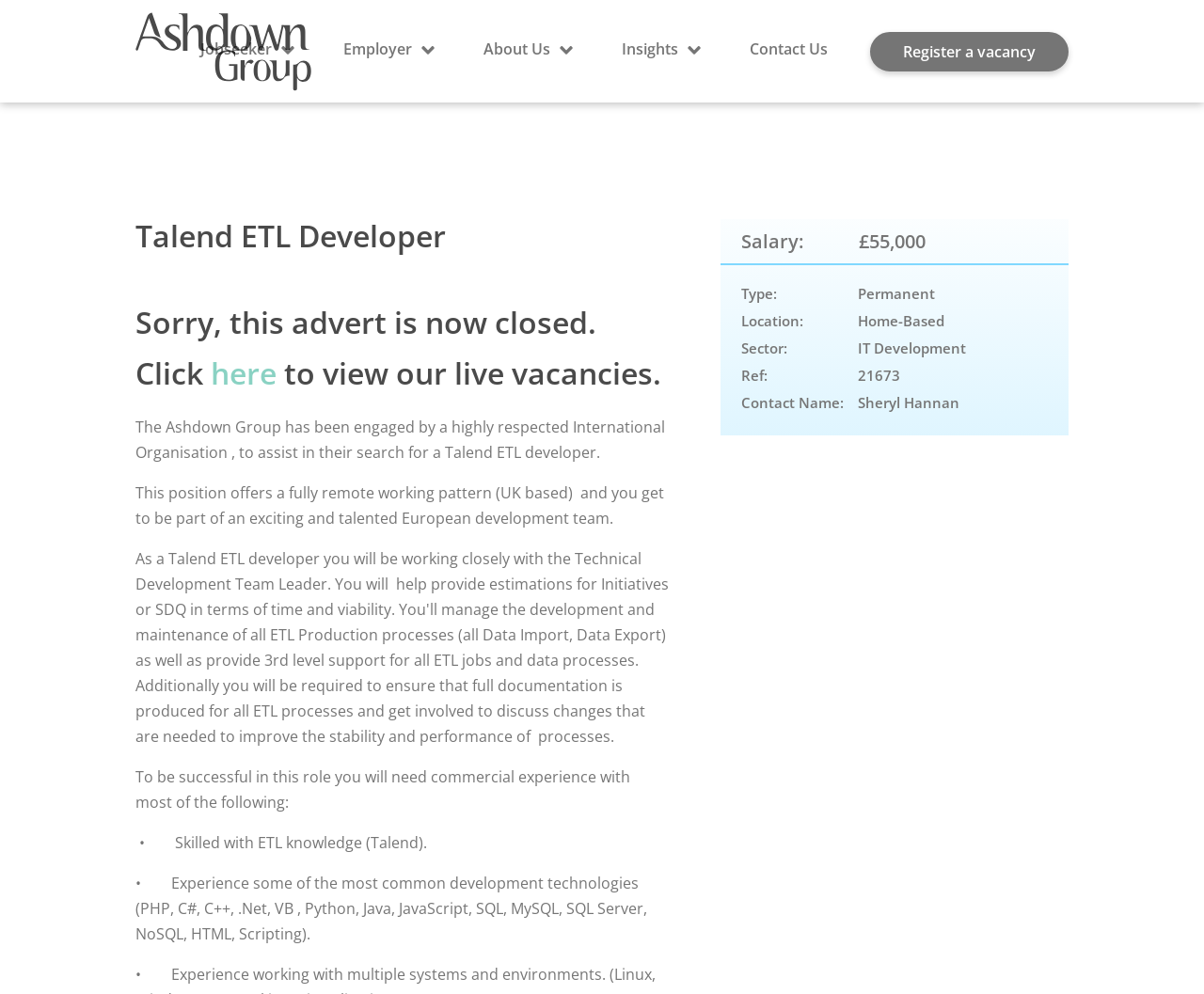Refer to the image and answer the question with as much detail as possible: What type of job is this?

The job type can be found in the description list detail element with the text 'Permanent' which is located under the 'Type:' term, indicating that this is a permanent job.